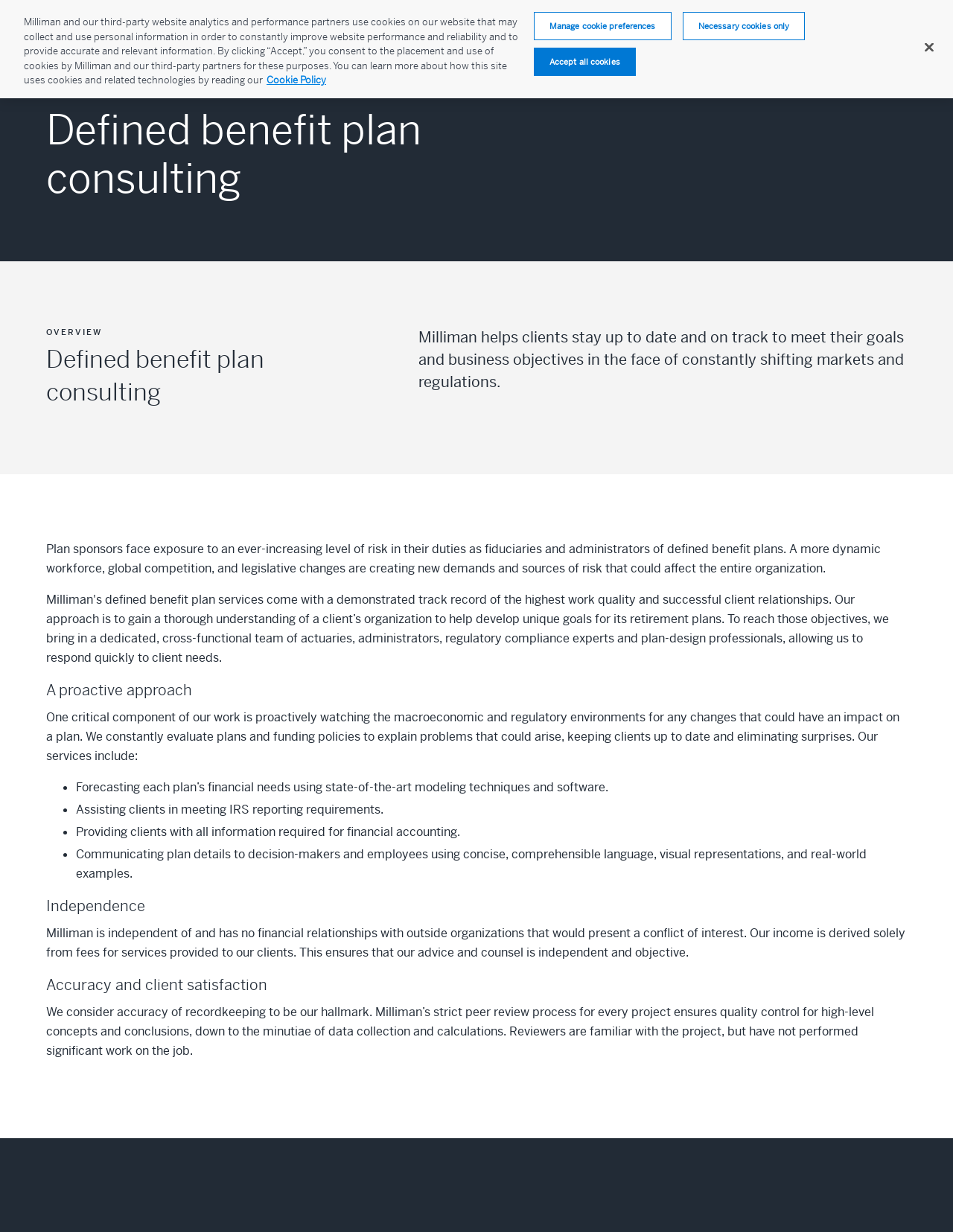Give a one-word or short-phrase answer to the following question: 
What is the search icon represented by?

Magnifying glass